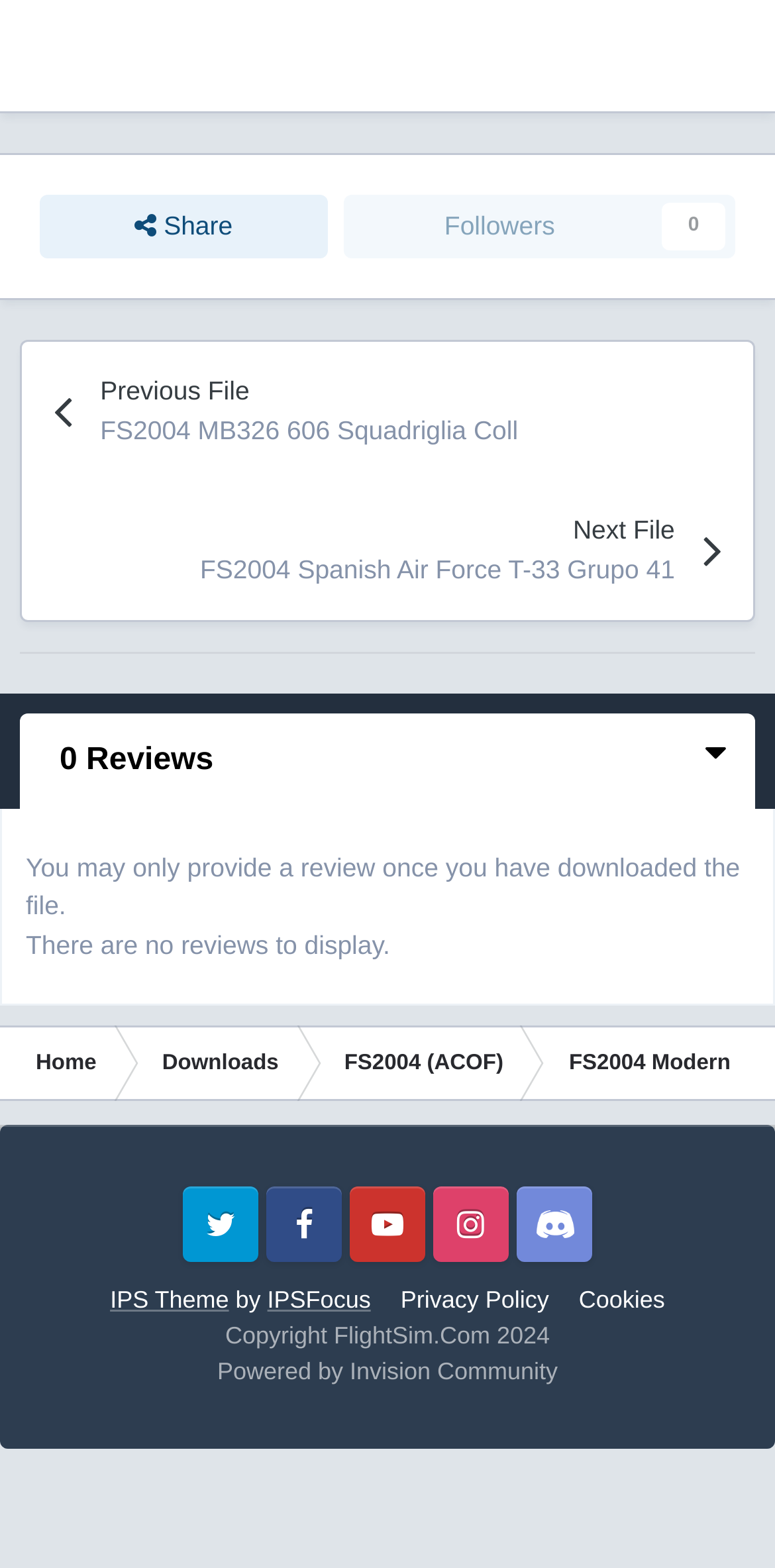Bounding box coordinates should be in the format (top-left x, top-left y, bottom-right x, bottom-right y) and all values should be floating point numbers between 0 and 1. Determine the bounding box coordinate for the UI element described as: parent_node: 0 Reviews

[0.026, 0.454, 0.974, 0.515]